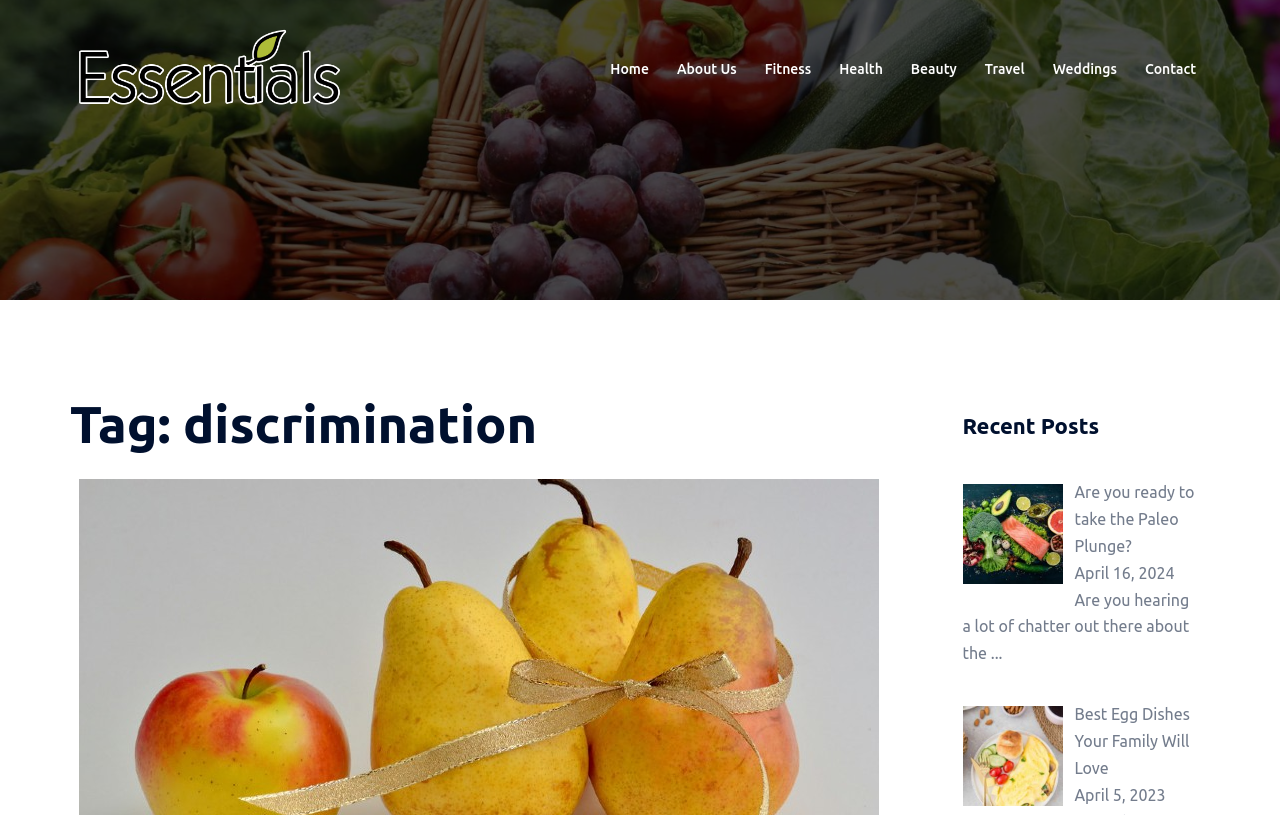Determine the bounding box coordinates of the element that should be clicked to execute the following command: "read the article about taking the Paleo Plunge".

[0.839, 0.593, 0.933, 0.681]